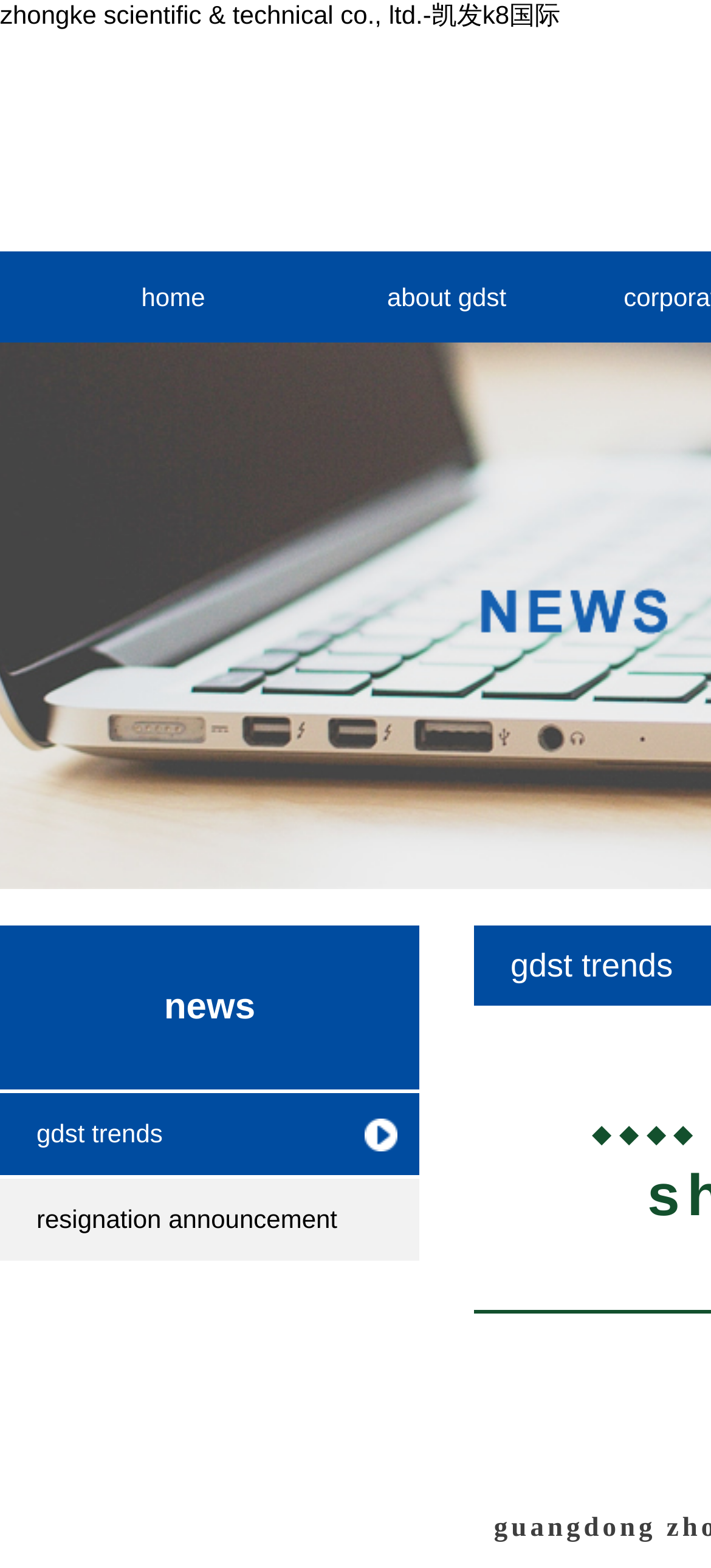Please give a succinct answer using a single word or phrase:
What is the first menu item?

Home